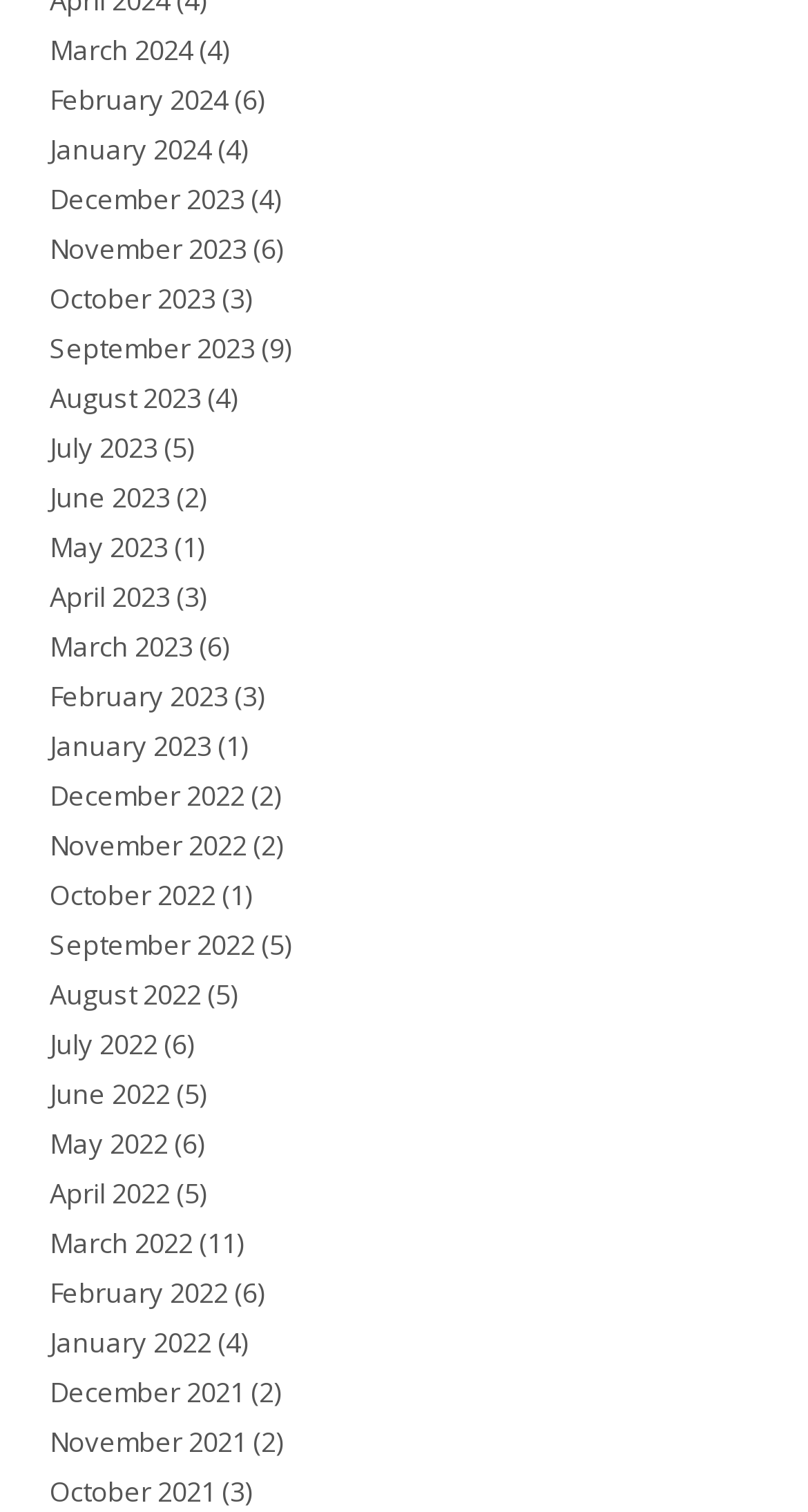Locate the bounding box coordinates of the clickable area needed to fulfill the instruction: "View November 2021".

[0.062, 0.941, 0.305, 0.966]